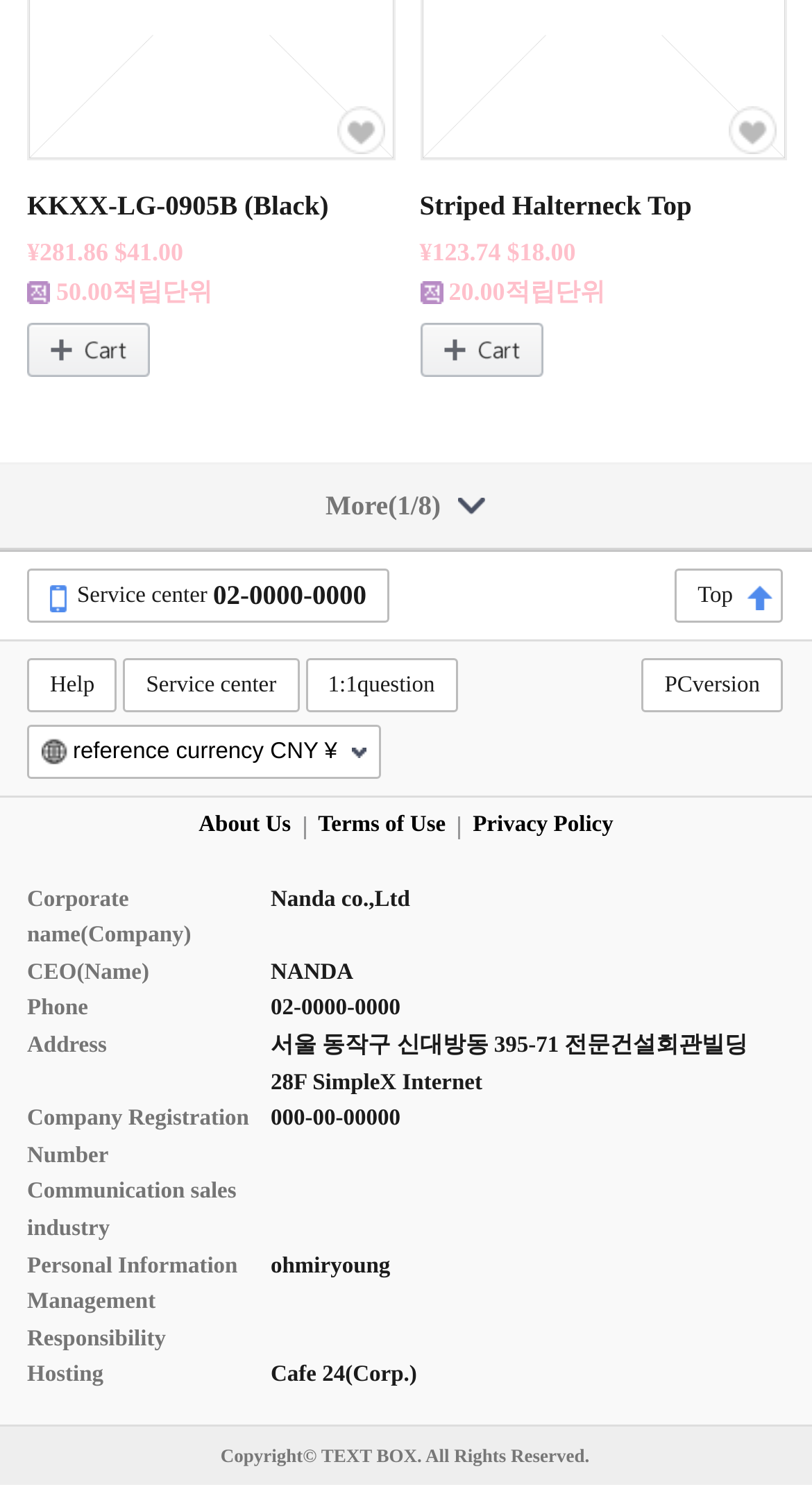Please identify the bounding box coordinates of the clickable element to fulfill the following instruction: "View orders". The coordinates should be four float numbers between 0 and 1, i.e., [left, top, right, bottom].

[0.831, 0.382, 0.964, 0.418]